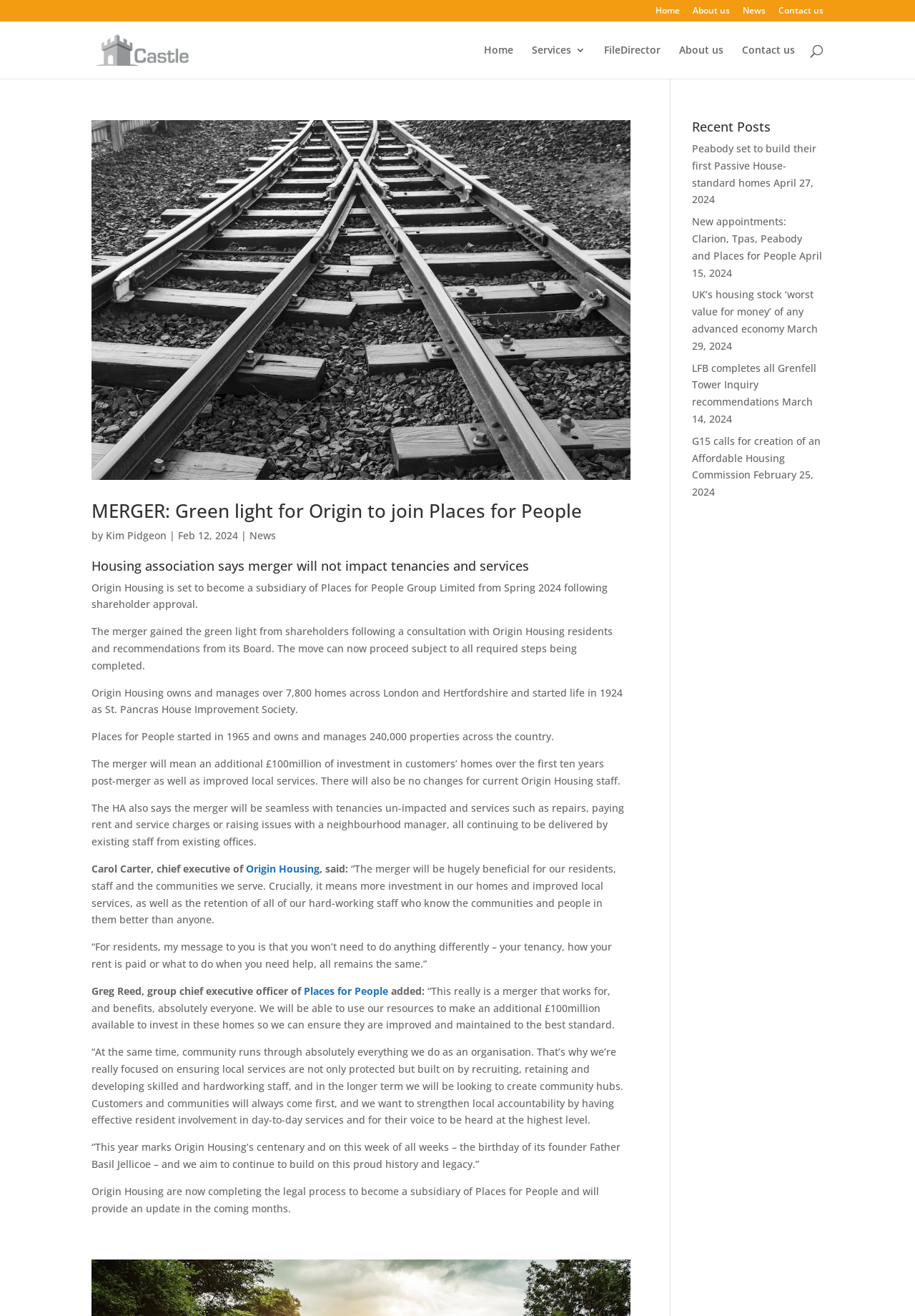Create a detailed narrative of the webpage’s visual and textual elements.

The webpage is about Kim Pidgeon, specifically focusing on Fortress and Castle. At the top, there are five navigation links: "Home", "About us", "News", and "Contact us", which are aligned horizontally and take up a small portion of the screen. Below these links, there is a prominent link to "Fortress and Castle" accompanied by an image.

The main content of the webpage is an article about a merger between Origin Housing and Places for People Group Limited. The article is divided into several sections, each with a heading and a brief summary. The first section has a link to the article title, an image, and a brief description. The subsequent sections provide more details about the merger, including quotes from the CEOs of both organizations.

To the right of the article, there is a search bar that spans the entire height of the page. Below the search bar, there are several links to recent news articles, each with a title, a date, and a brief summary. These links are arranged vertically and take up a significant portion of the right-hand side of the page.

Overall, the webpage has a clean and organized layout, with a clear focus on the article about the merger and easy access to other news articles and navigation links.